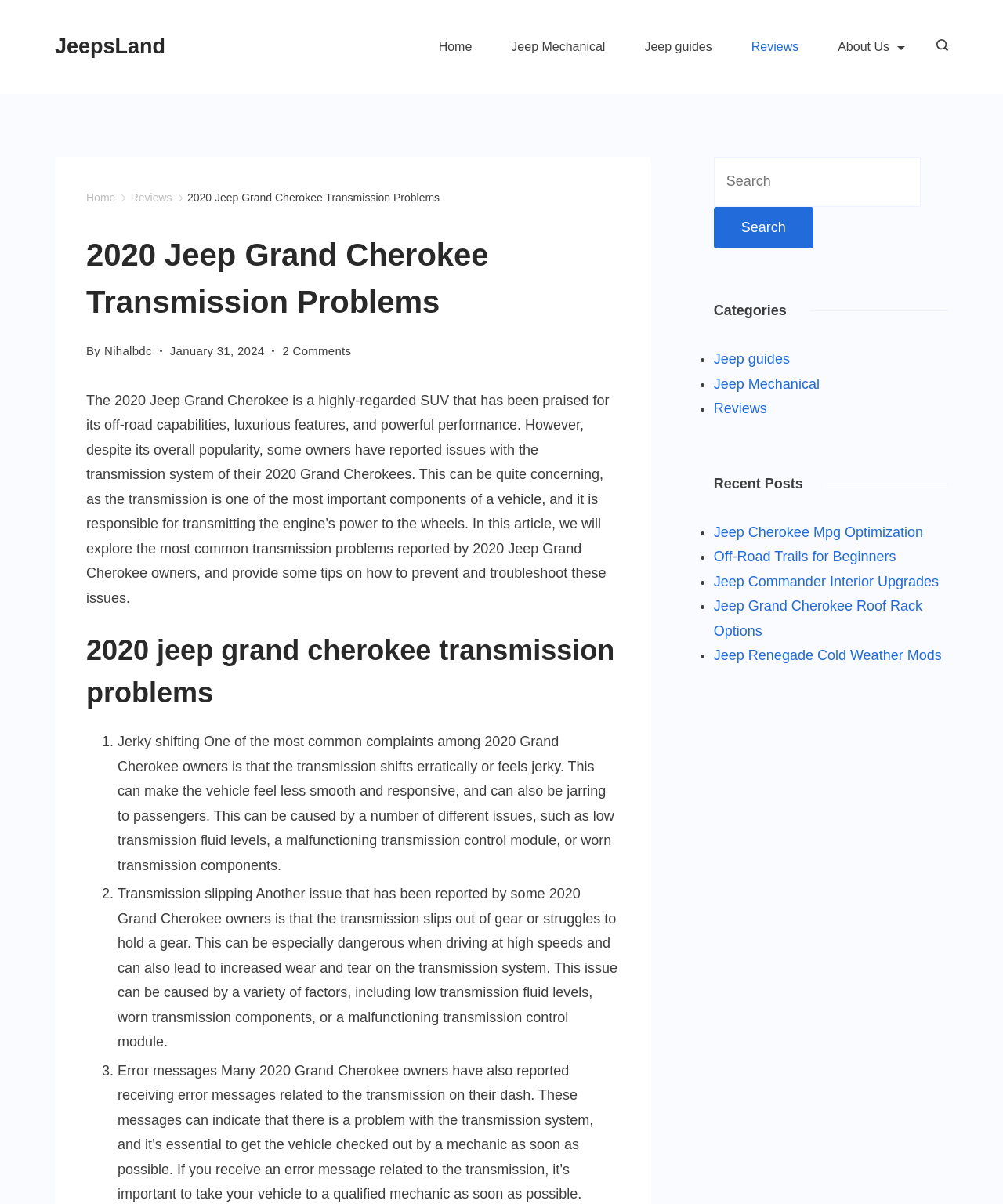Answer the question in a single word or phrase:
What is the author's name of the article?

Nihalbdc